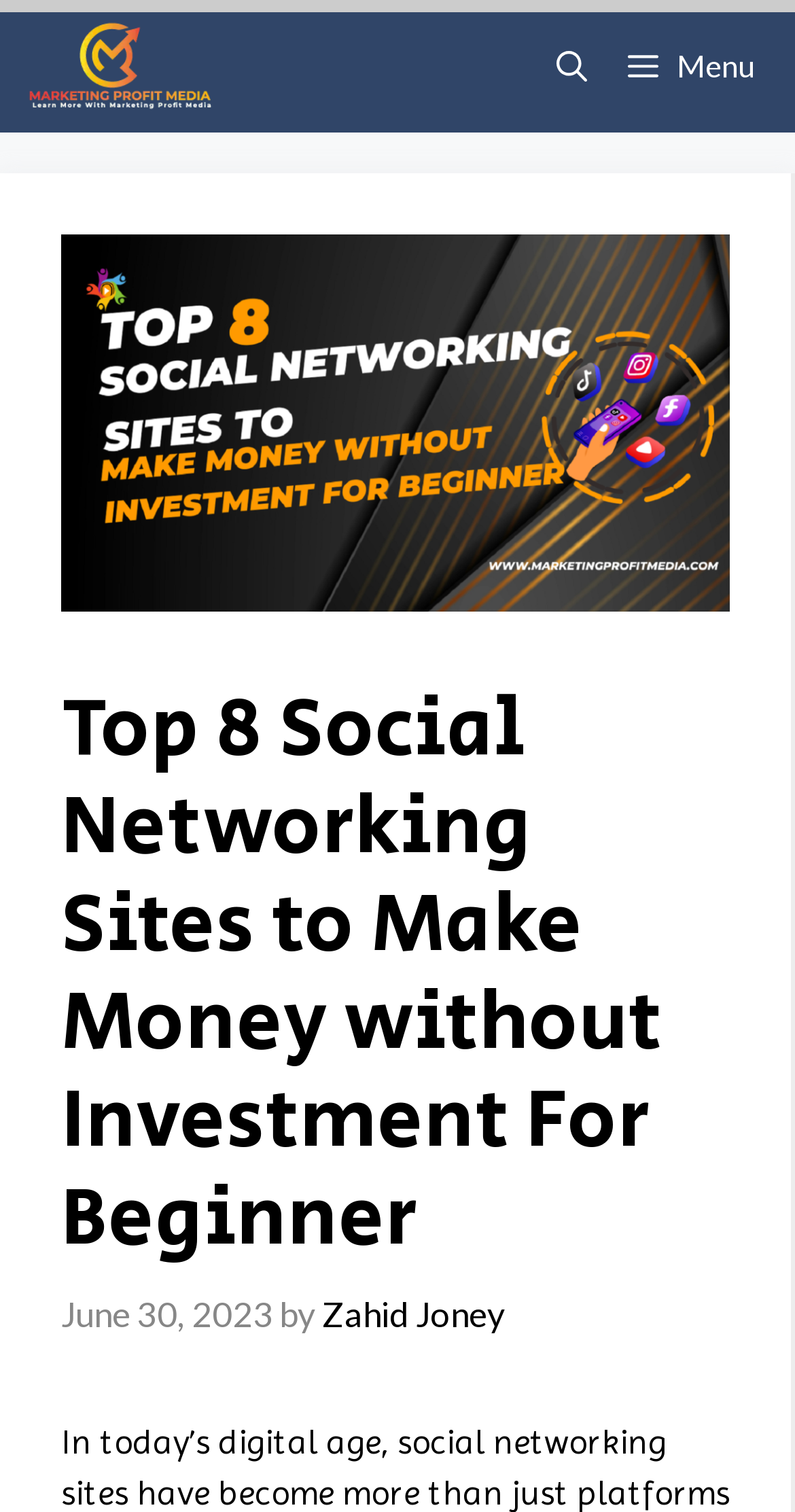What is the purpose of the button at the top-right corner?
Identify the answer in the screenshot and reply with a single word or phrase.

Open search